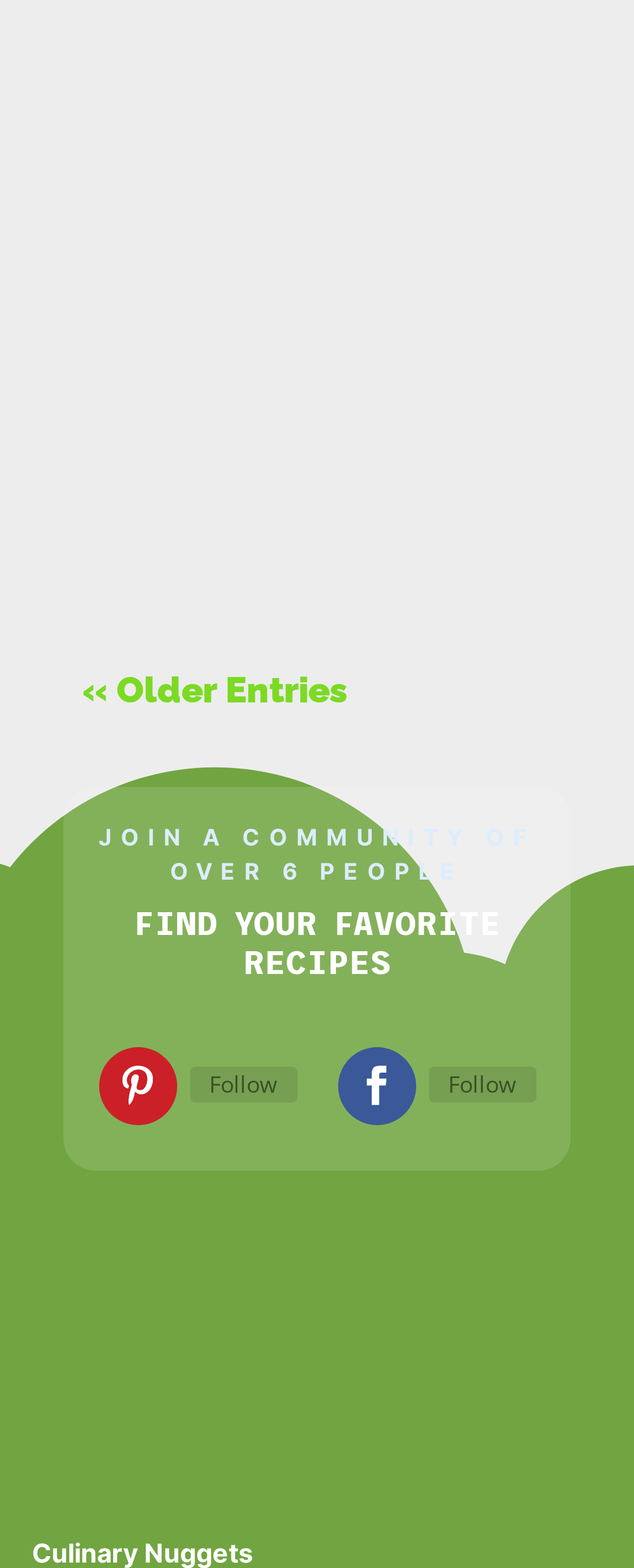Identify the bounding box coordinates for the element you need to click to achieve the following task: "view recipes". The coordinates must be four float values ranging from 0 to 1, formatted as [left, top, right, bottom].

[0.151, 0.577, 0.849, 0.637]